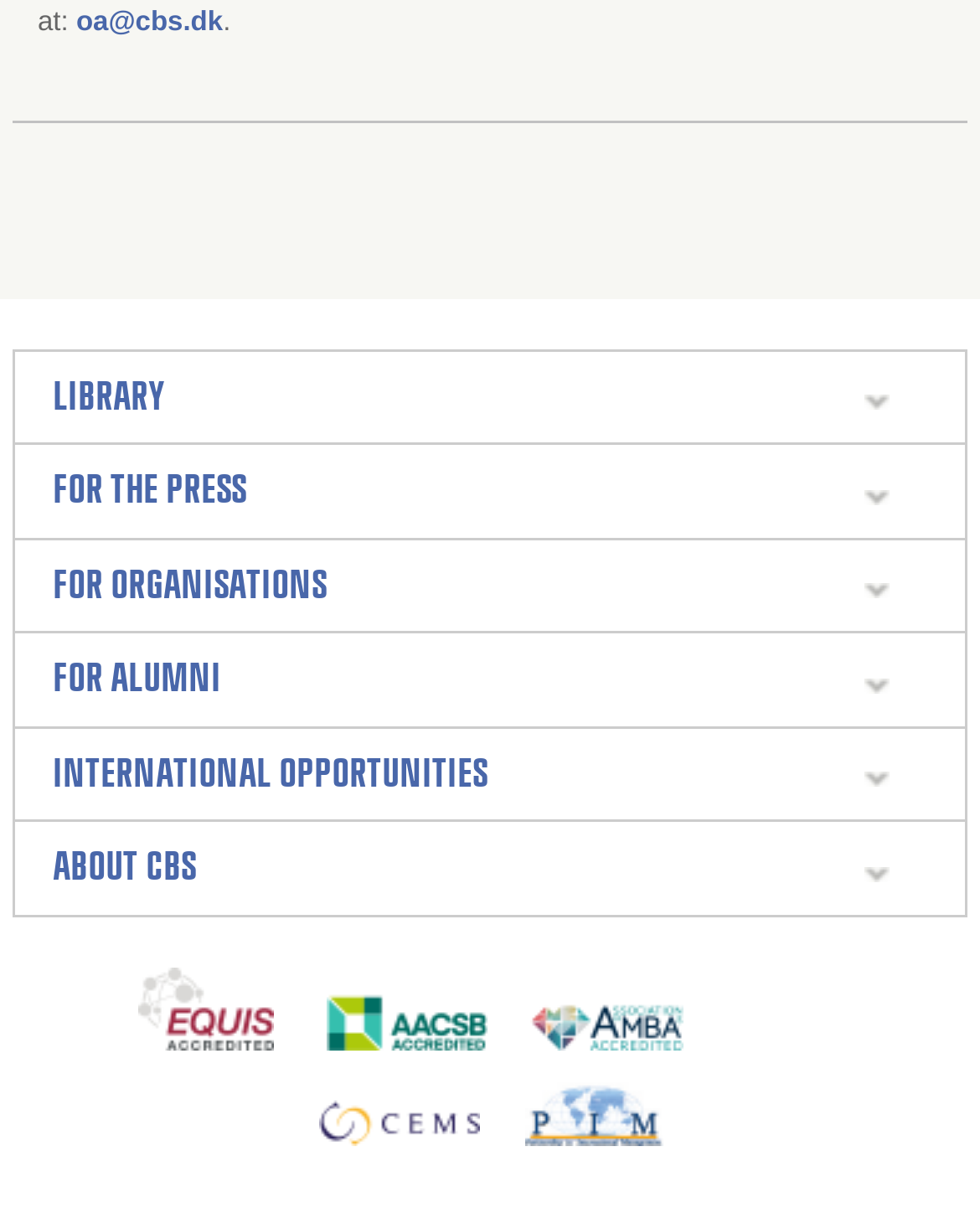Please indicate the bounding box coordinates for the clickable area to complete the following task: "Click the LIBRARY link". The coordinates should be specified as four float numbers between 0 and 1, i.e., [left, top, right, bottom].

[0.054, 0.307, 0.169, 0.338]